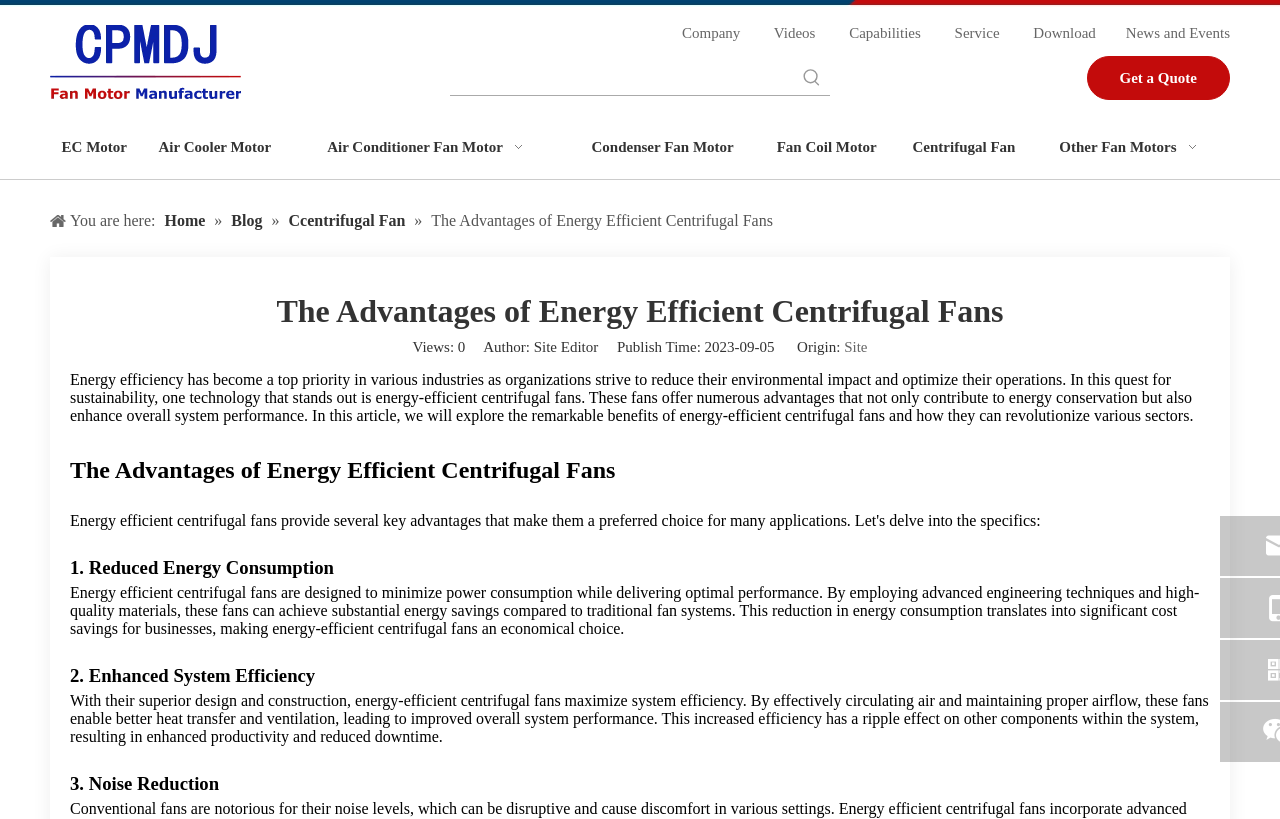What is the effect of energy efficient centrifugal fans on system efficiency?
Could you answer the question in a detailed manner, providing as much information as possible?

The webpage states that energy efficient centrifugal fans maximize system efficiency by effectively circulating air and maintaining proper airflow, leading to improved overall system performance and reduced downtime.